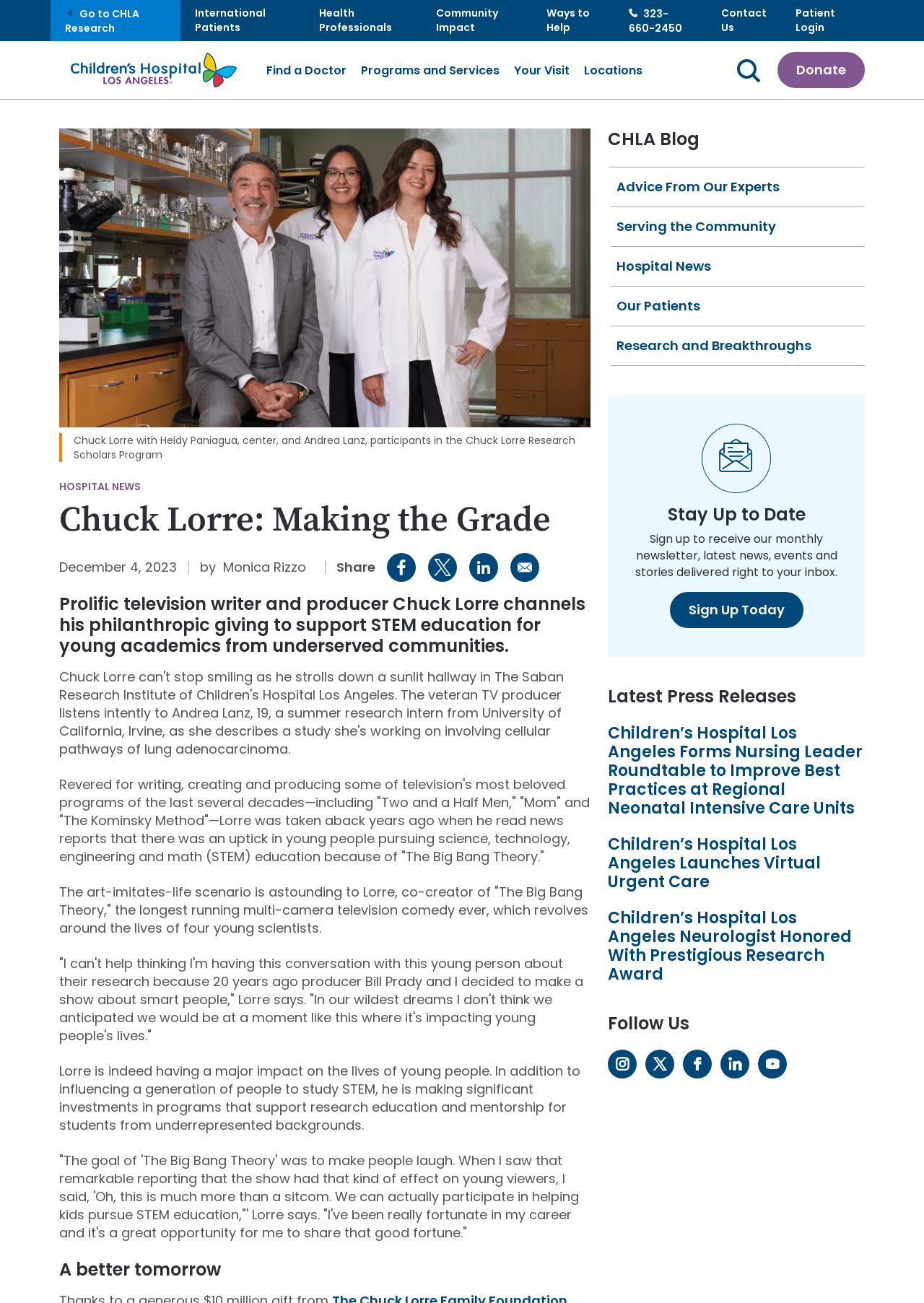Deliver a detailed narrative of the webpage's visual and textual elements.

This webpage is about Chuck Lorre, a prolific television writer and producer, and his philanthropic efforts to support STEM education for young academics from underserved communities. 

At the top of the page, there is a navigation menu with links to "Skip to main content", "Utility links", and "Featured links". The "Utility links" section contains links to "Contact Us", "Patient Login", and "Donate", while the "Featured links" section has links to "CHLA Research", "International Patients", "Health Professionals", "Community Impact", and "Ways to Help". 

Below the navigation menu, there is a prominent image of Chuck Lorre with two female researchers in a laboratory setting. To the right of the image, there is a heading "Chuck Lorre: Making the Grade" and a brief description of the article. 

The main content of the page is divided into sections. The first section describes how Chuck Lorre's TV show "The Big Bang Theory" inspired young people to pursue STEM education, and how he is now making significant investments in programs that support research education and mentorship for students from underrepresented backgrounds. 

The second section is titled "A better tomorrow" and appears to be a call to action, encouraging readers to support STEM education. 

On the right side of the page, there is a complementary section with links to the CHLA Blog, including categories such as "Advice From Our Experts", "Serving the Community", "Hospital News", "Our Patients", and "Research and Breakthroughs". There is also a section to sign up for a monthly newsletter and a list of latest press releases from Children's Hospital Los Angeles. 

At the bottom of the page, there is a "Follow Us" section with links to the hospital's social media profiles on Instagram, Twitter, Facebook, LinkedIn, and YouTube.